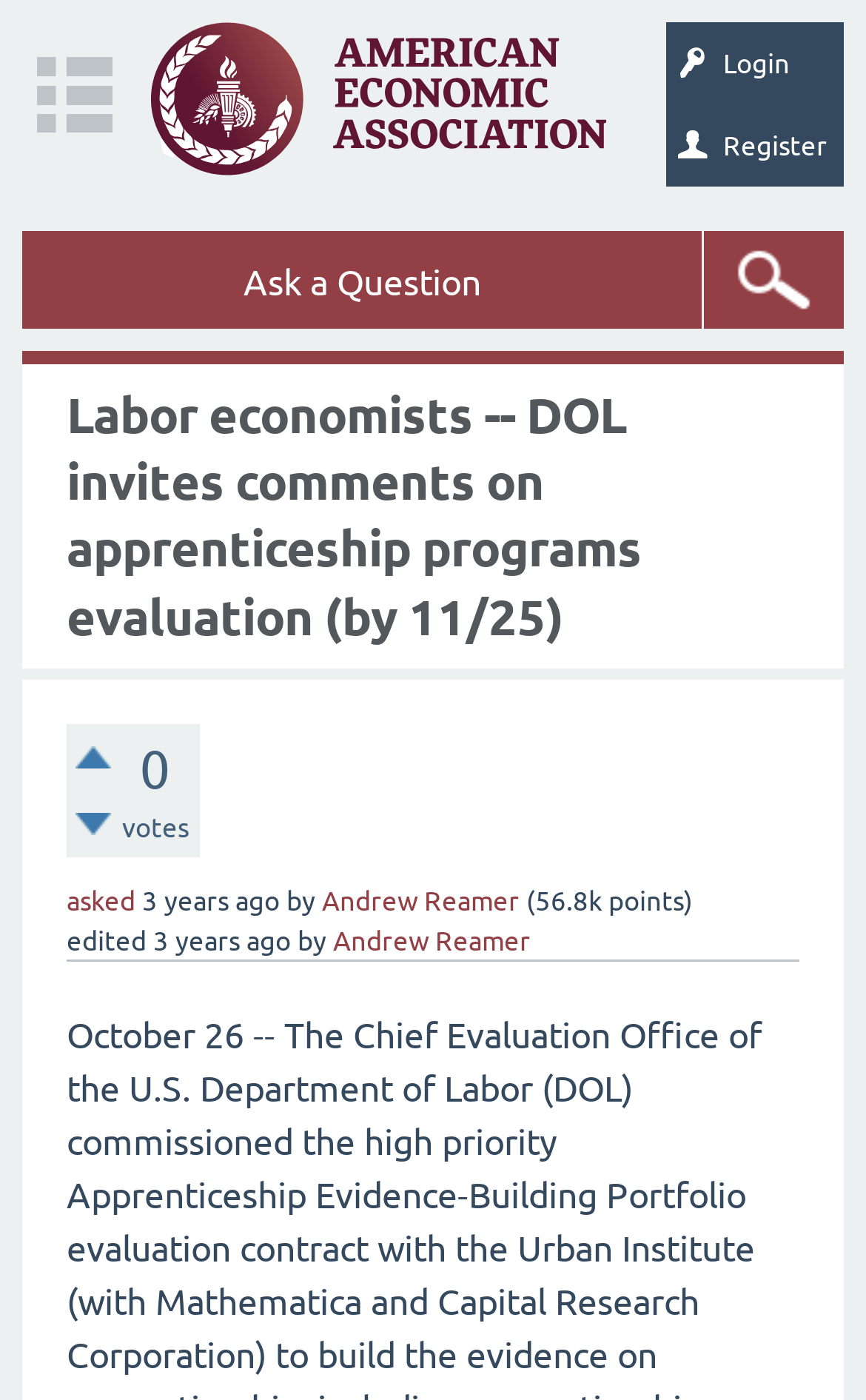Respond with a single word or phrase to the following question: What is the current vote count?

votes